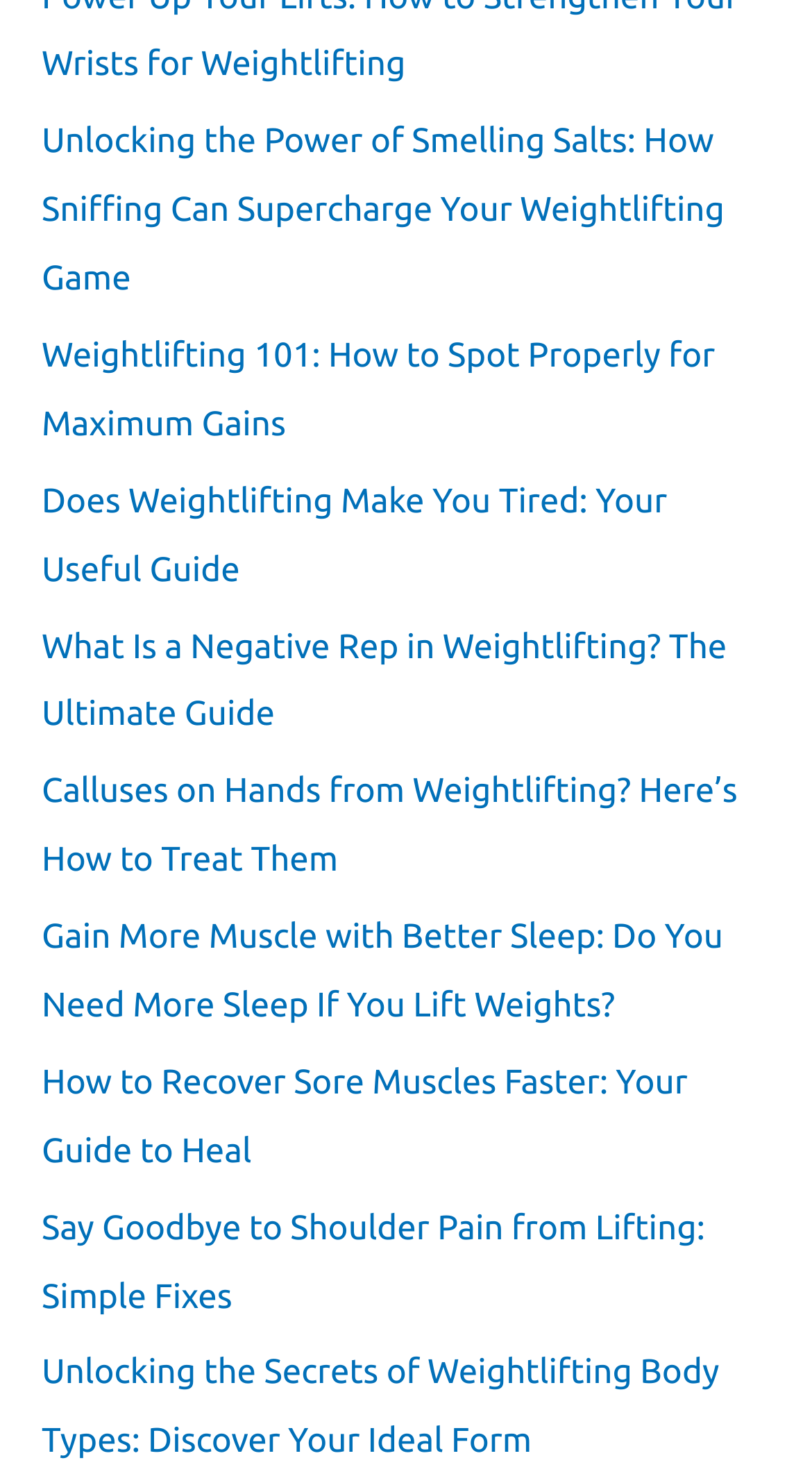Find the bounding box coordinates for the area that should be clicked to accomplish the instruction: "Discover how to treat calluses on hands from weightlifting".

[0.051, 0.522, 0.908, 0.593]